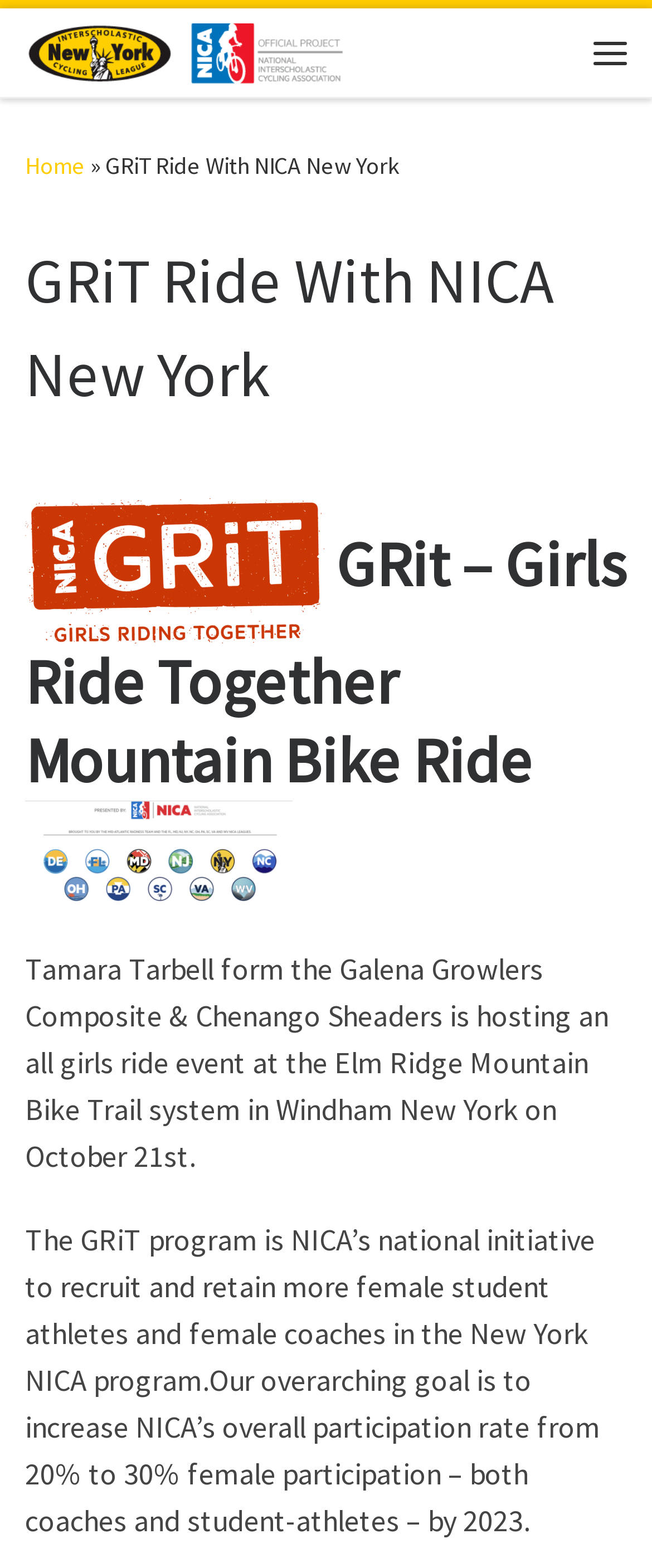Extract the bounding box coordinates for the HTML element that matches this description: "Skip to content". The coordinates should be four float numbers between 0 and 1, i.e., [left, top, right, bottom].

[0.01, 0.004, 0.377, 0.055]